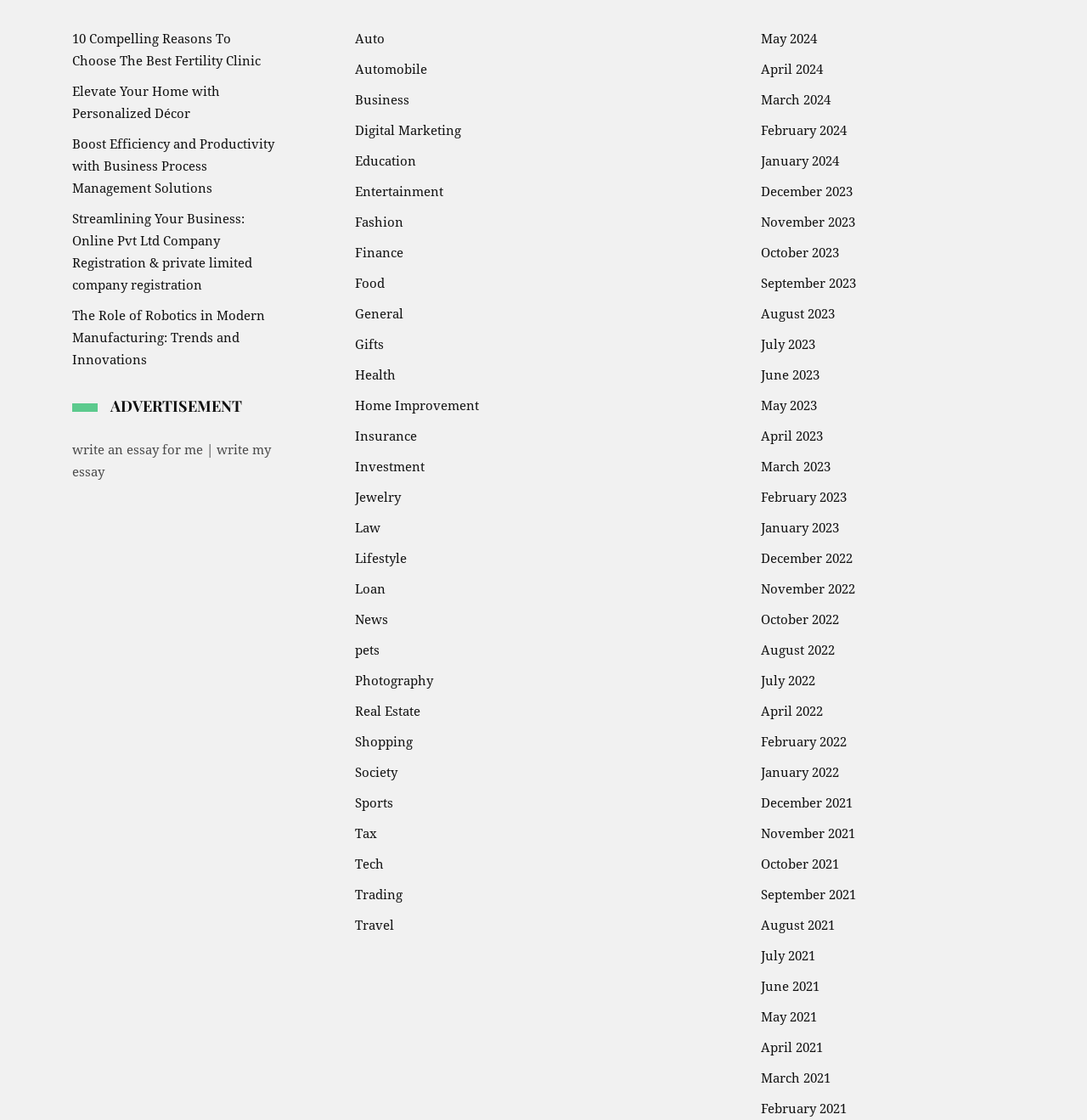Identify the bounding box coordinates of the clickable region to carry out the given instruction: "View articles from 'May 2024'".

[0.7, 0.022, 0.751, 0.049]